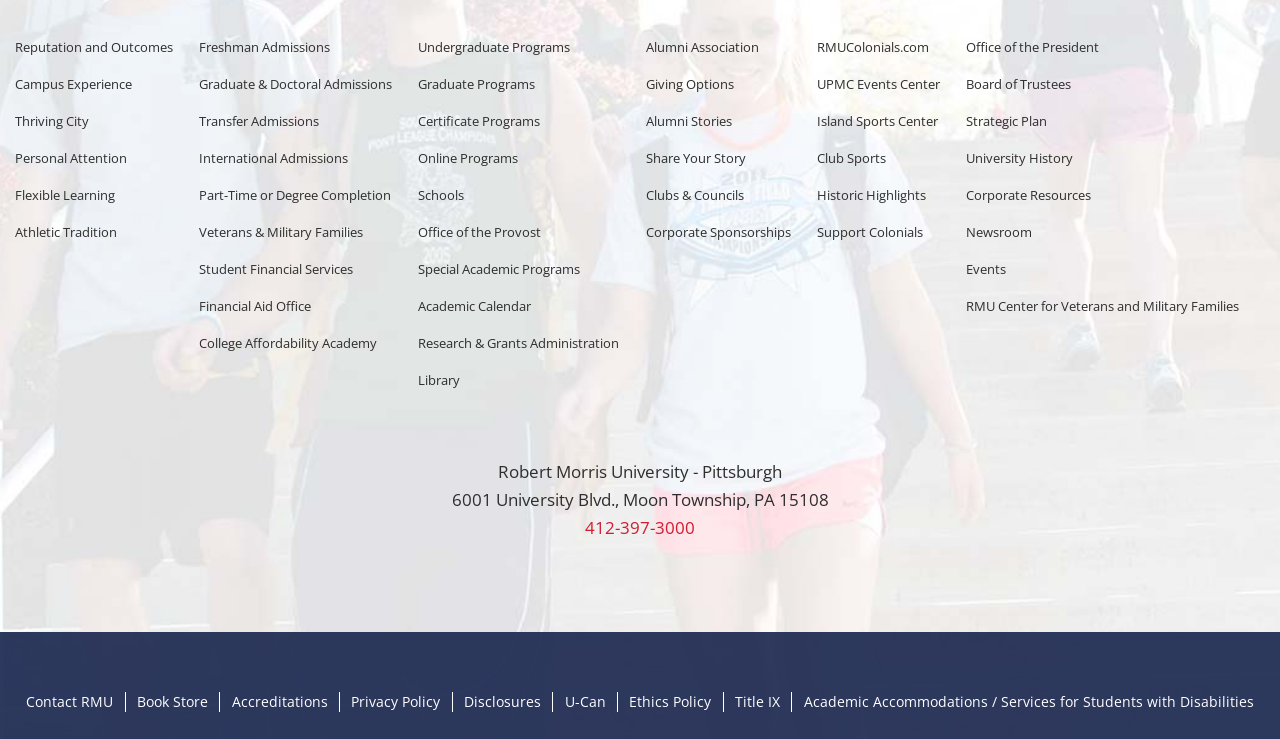Please locate the bounding box coordinates of the element that needs to be clicked to achieve the following instruction: "Call the college". The coordinates should be four float numbers between 0 and 1, i.e., [left, top, right, bottom].

None